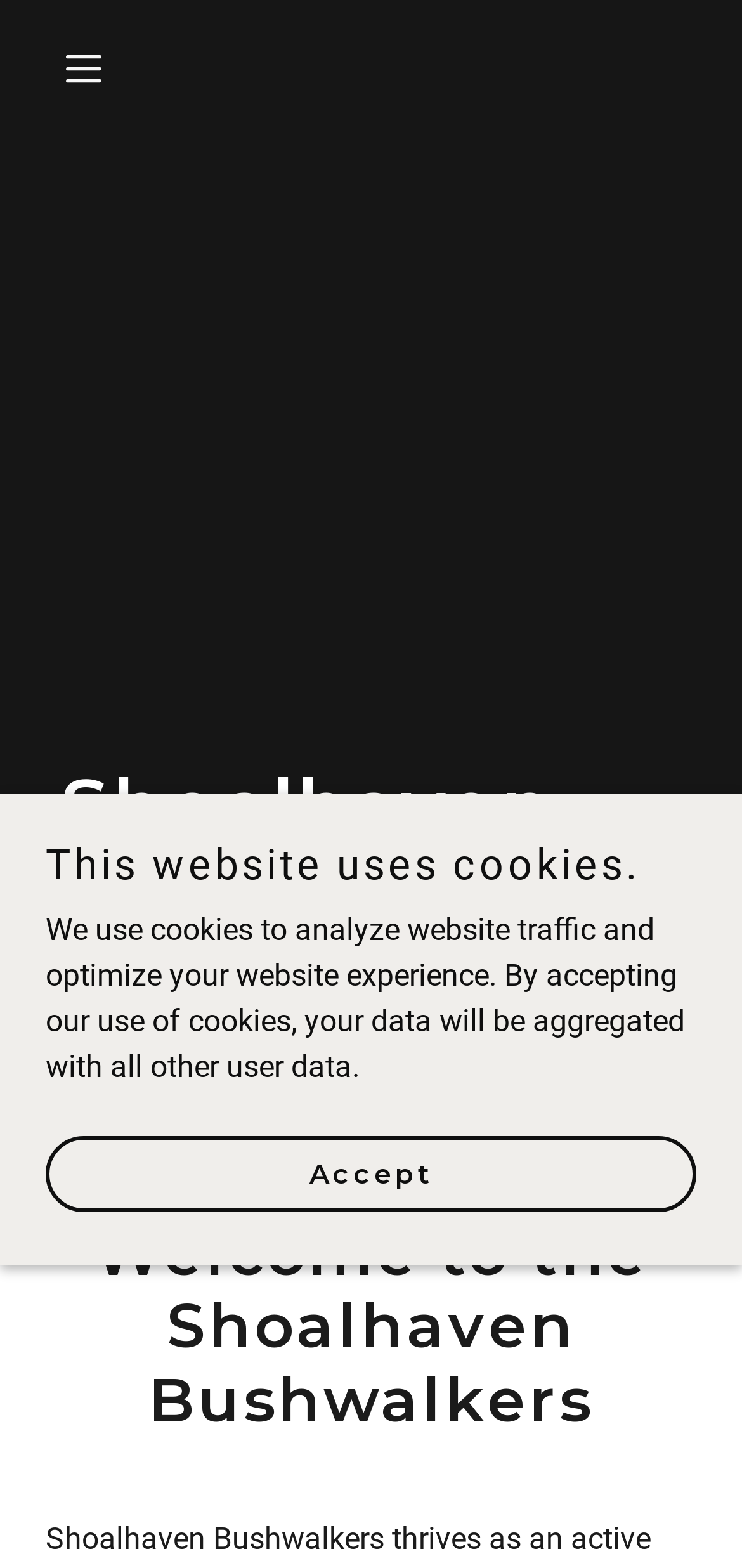How many headings are on this webpage?
Answer with a single word or short phrase according to what you see in the image.

3